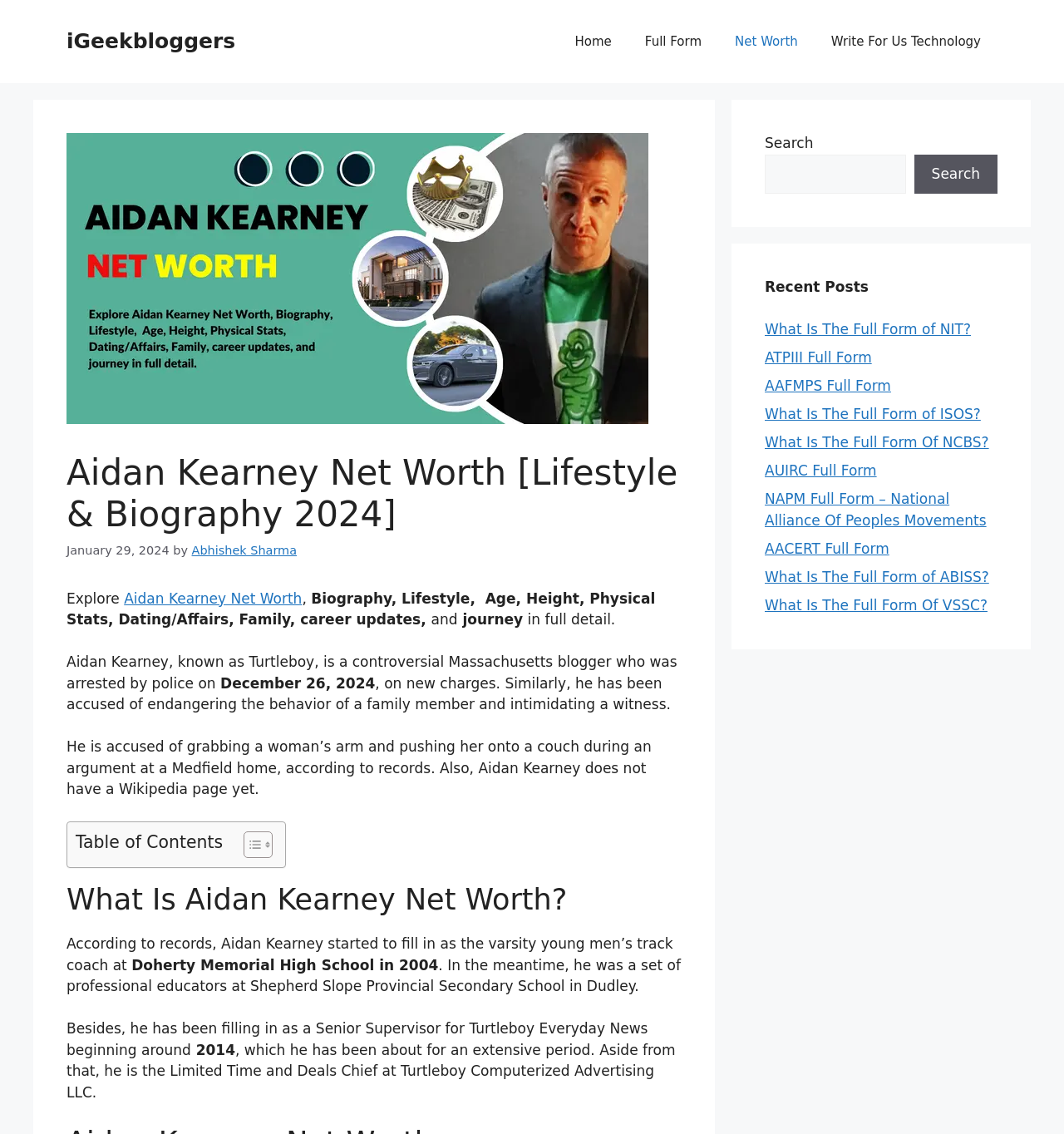Determine the coordinates of the bounding box for the clickable area needed to execute this instruction: "Check recent posts".

[0.719, 0.246, 0.816, 0.26]